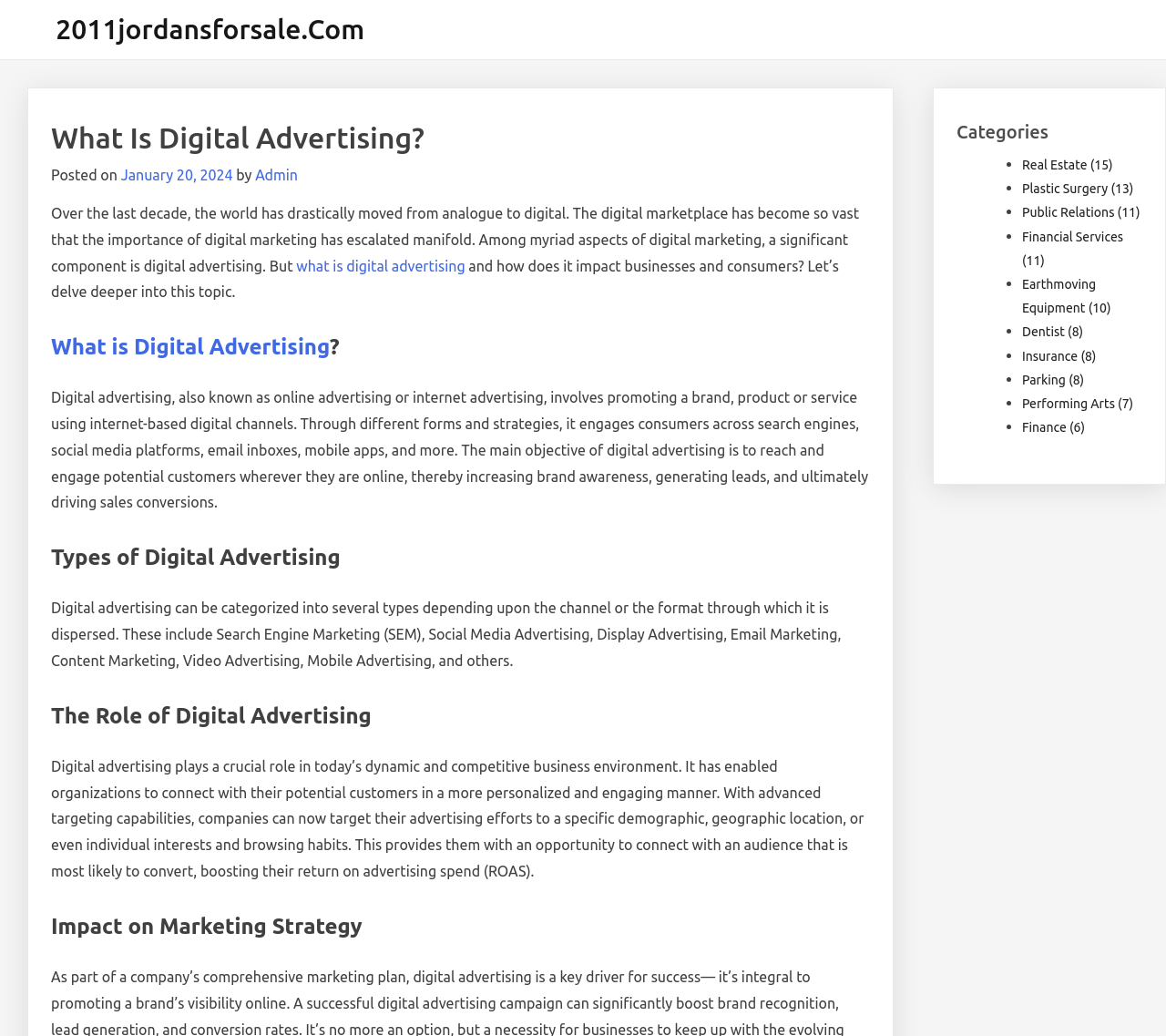Please specify the bounding box coordinates of the clickable section necessary to execute the following command: "Read the article 'Is there a Helskate PS4, PS5, Xbox Series X/S, Xbox One & Nintendo Switch Release Date'".

None